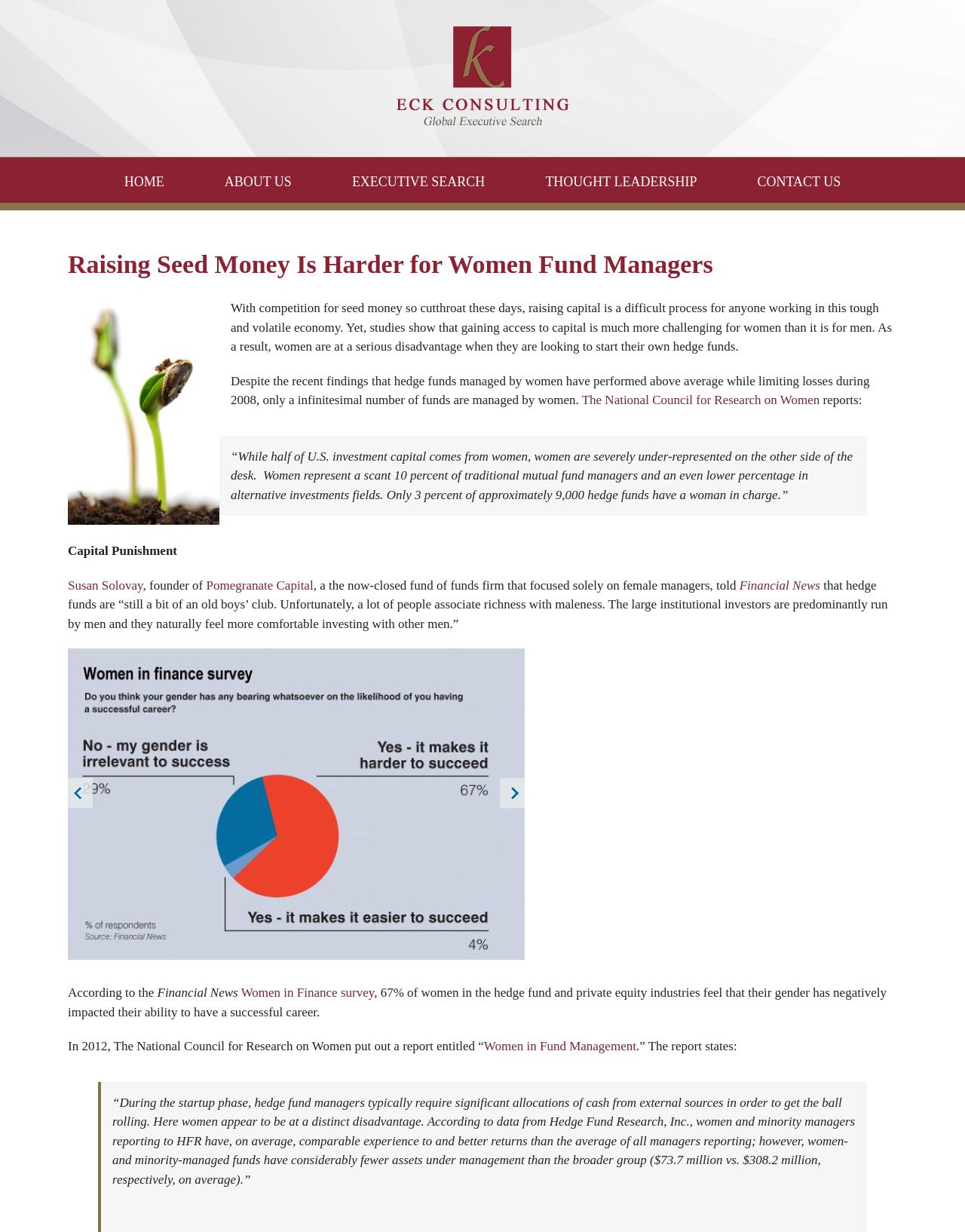Could you provide the bounding box coordinates for the portion of the screen to click to complete this instruction: "Go to page 2"?

None